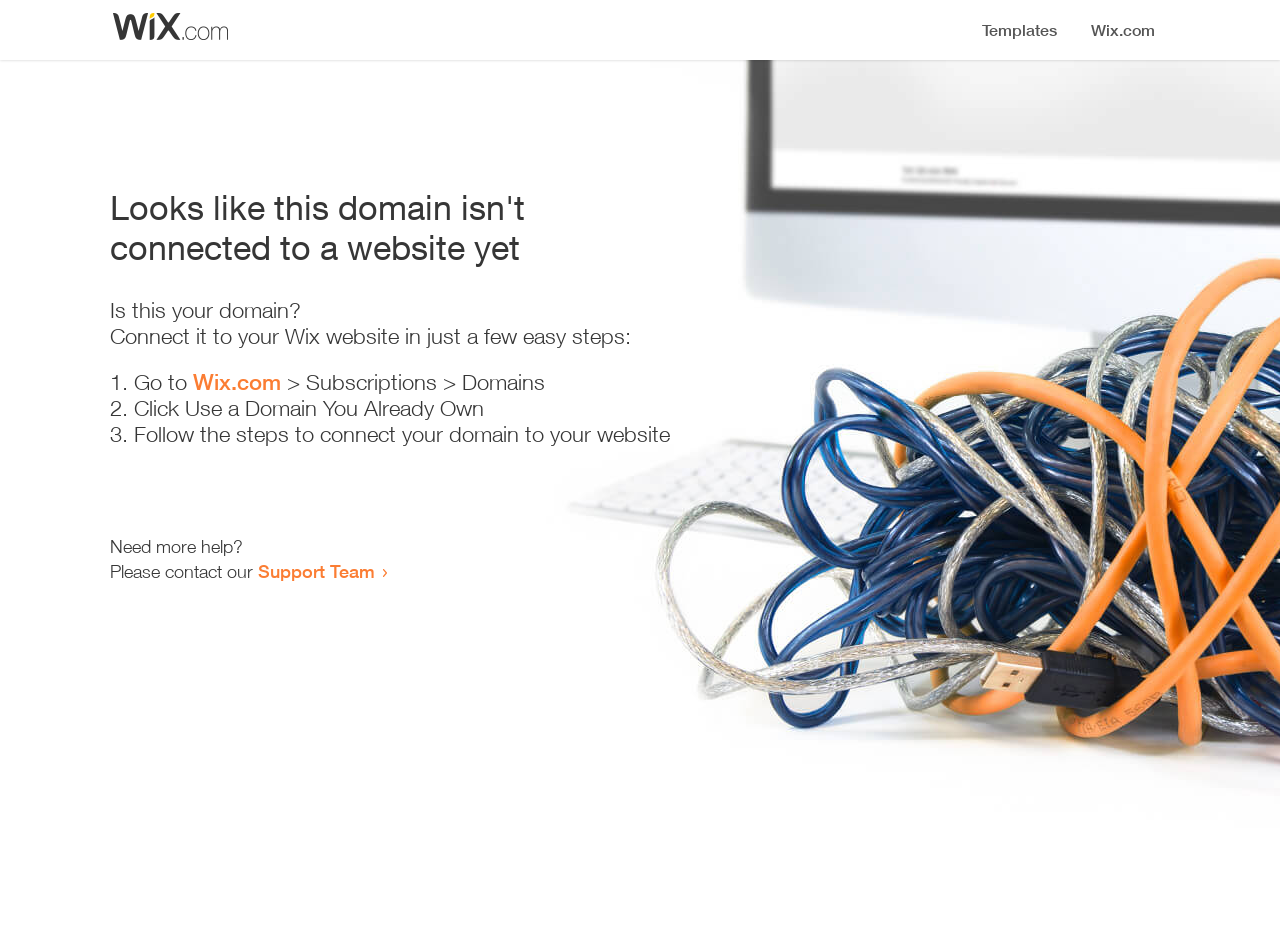Generate the text of the webpage's primary heading.

Looks like this domain isn't
connected to a website yet